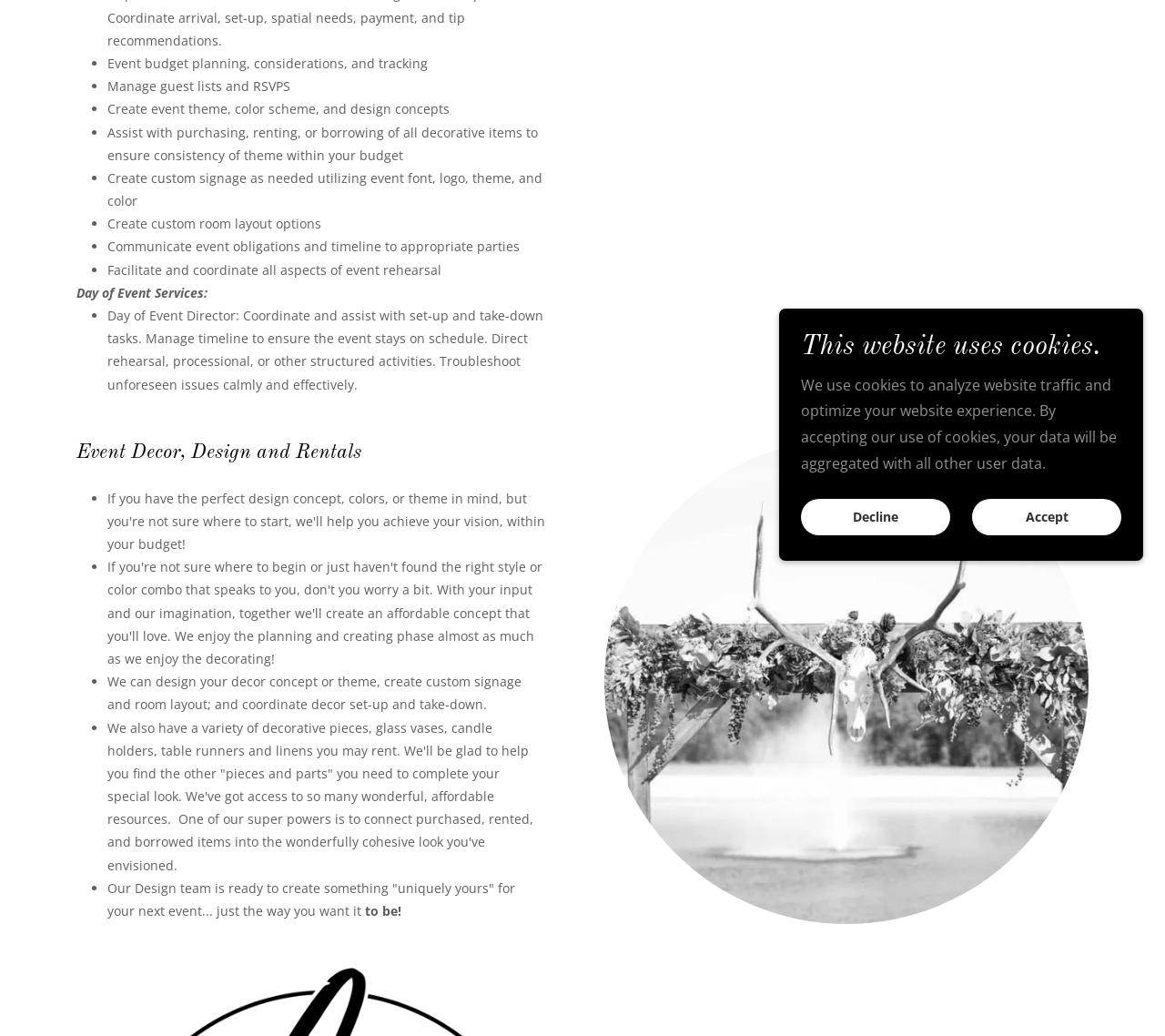Identify the bounding box for the UI element specified in this description: "LinkedIn". The coordinates must be four float numbers between 0 and 1, formatted as [left, top, right, bottom].

None